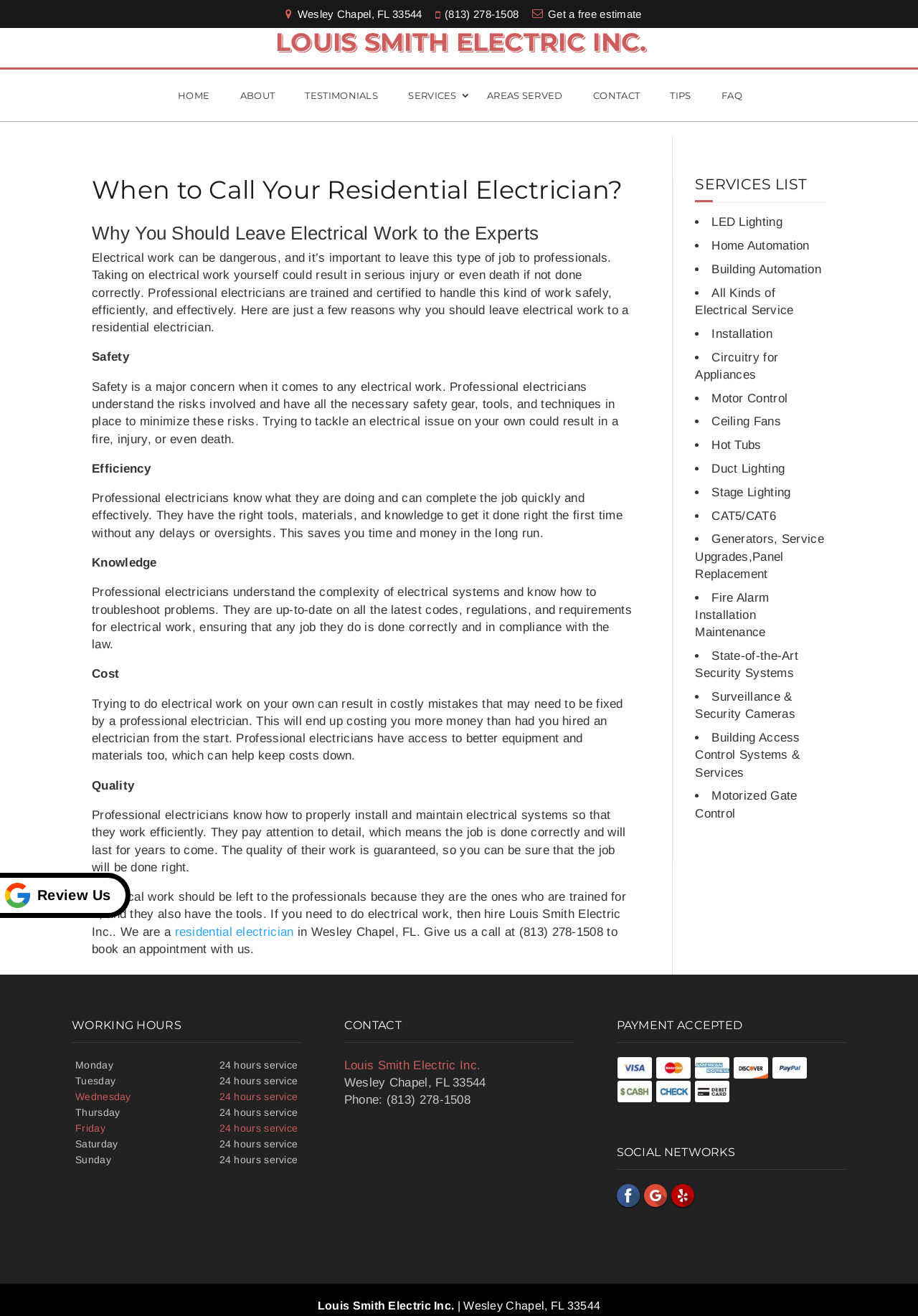What are the working hours of Louis Smith Electric Inc. on Monday?
We need a detailed and meticulous answer to the question.

I found the working hours by looking at the table under the 'WORKING HOURS' heading, where it shows that on Monday, the service is available 24 hours.